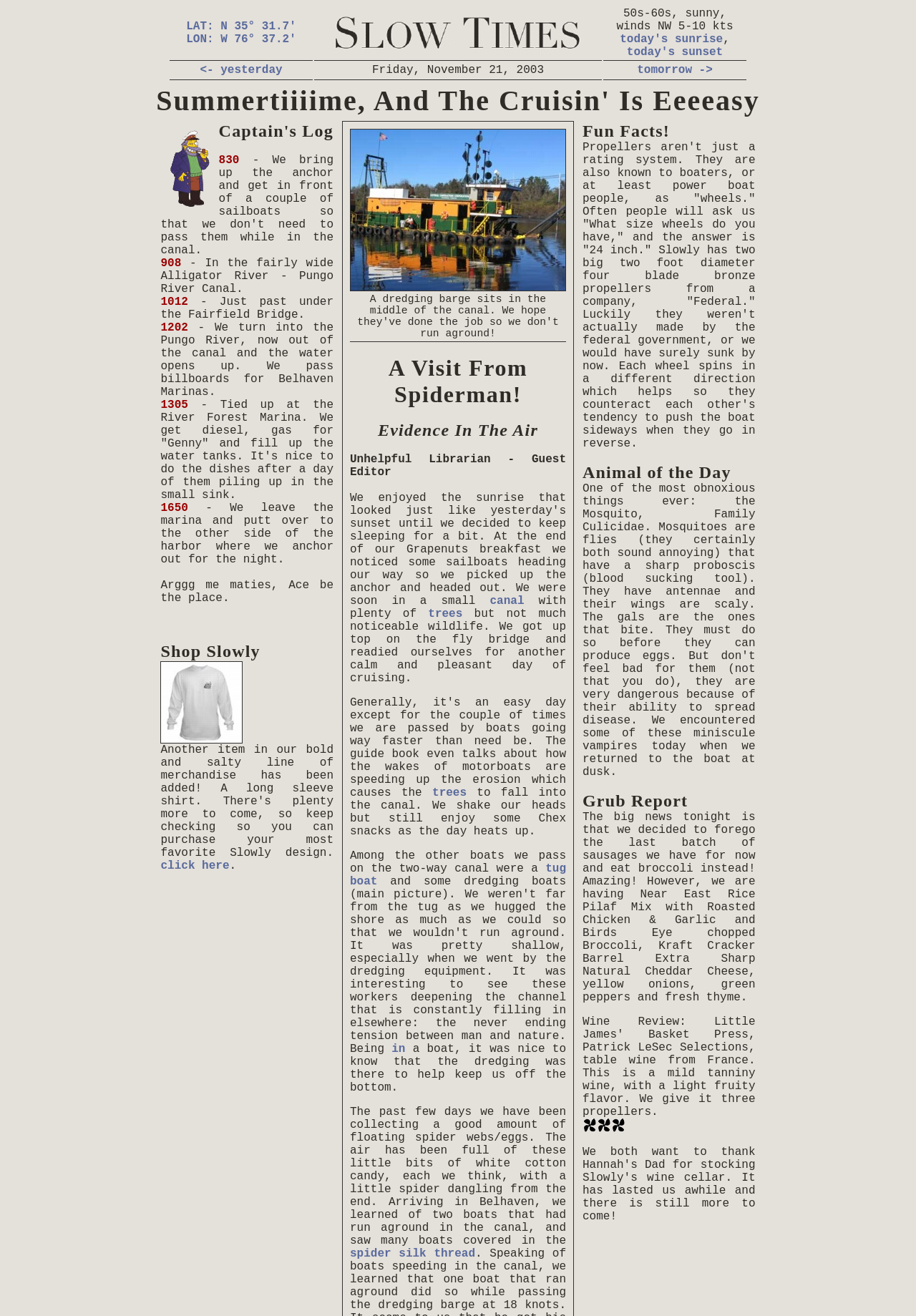What is the author's activity at 830?
Based on the screenshot, answer the question with a single word or phrase.

Cruising